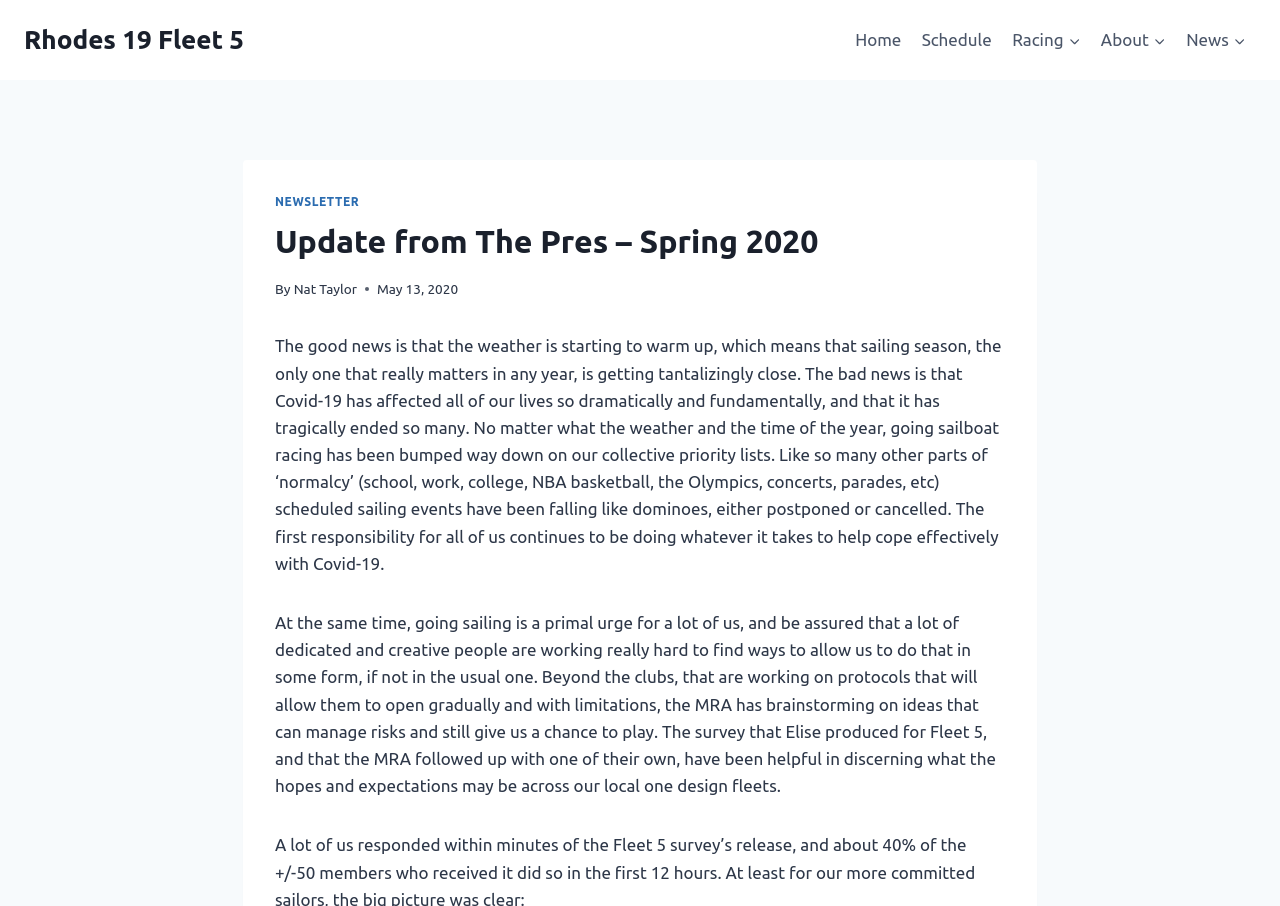Locate the bounding box coordinates of the clickable area to execute the instruction: "View the newsletter". Provide the coordinates as four float numbers between 0 and 1, represented as [left, top, right, bottom].

[0.215, 0.215, 0.281, 0.23]